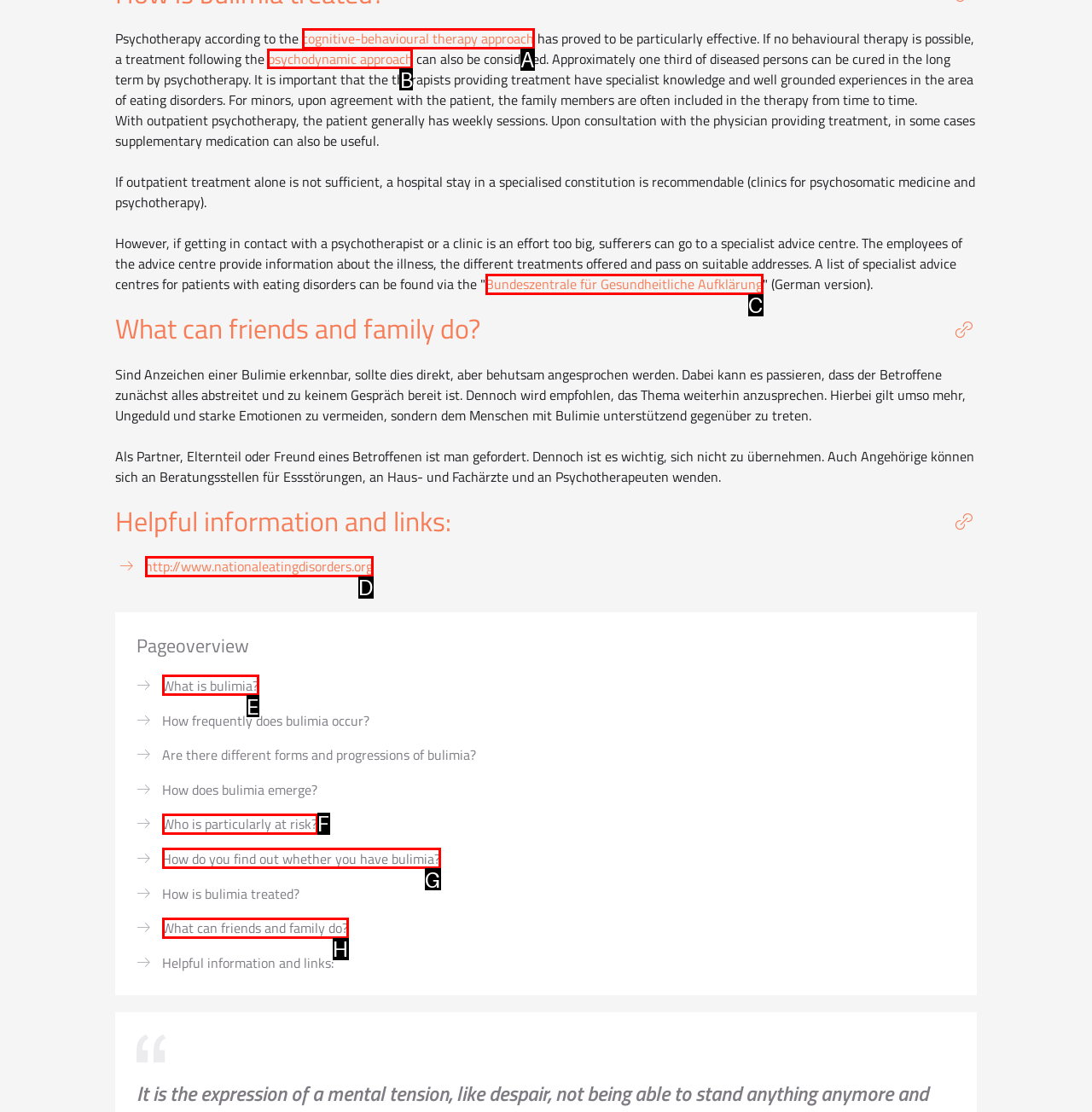Choose the HTML element to click for this instruction: Click the 'Featured' link Answer with the letter of the correct choice from the given options.

None